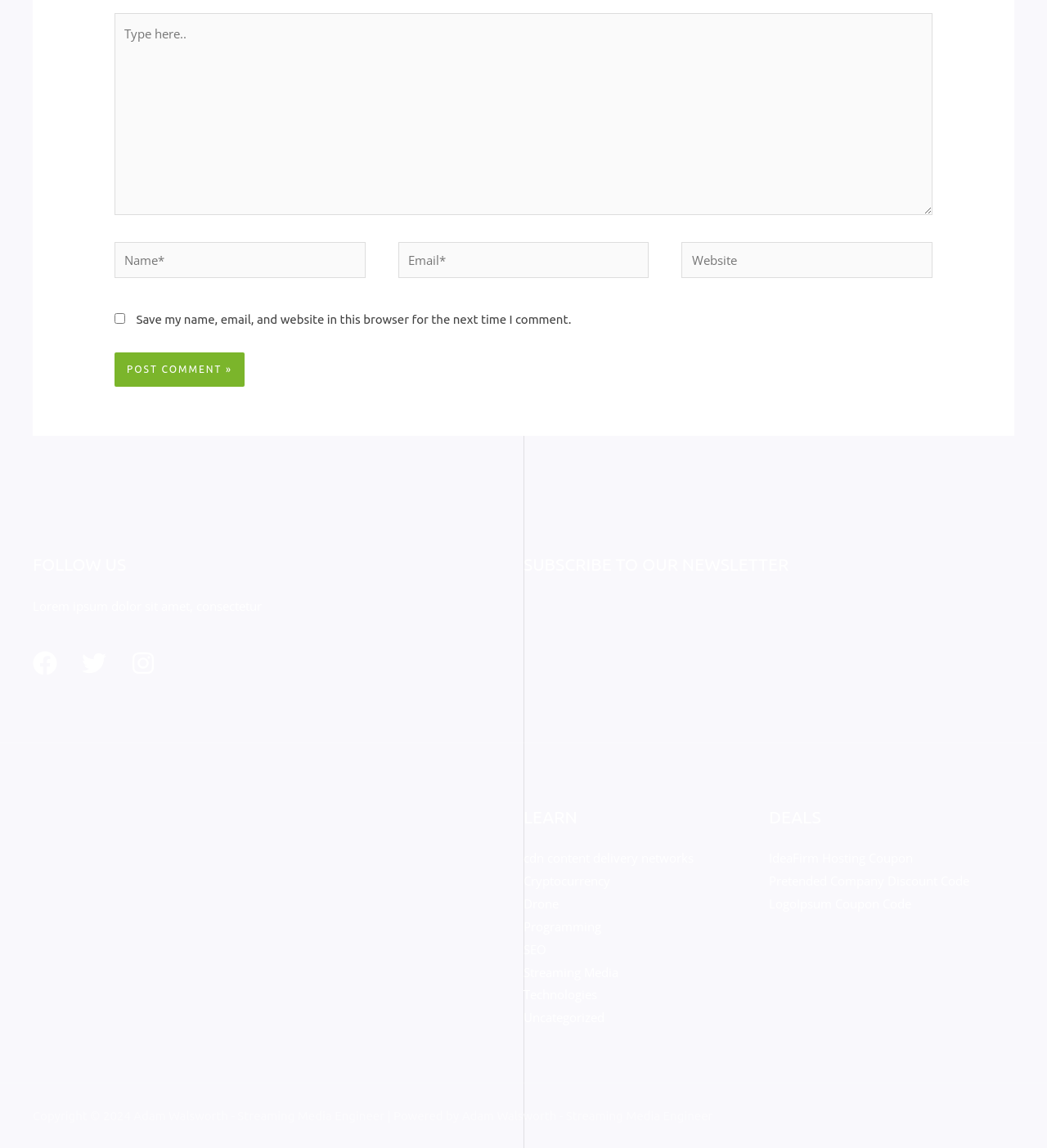Answer the following in one word or a short phrase: 
How many footer widgets are there?

3